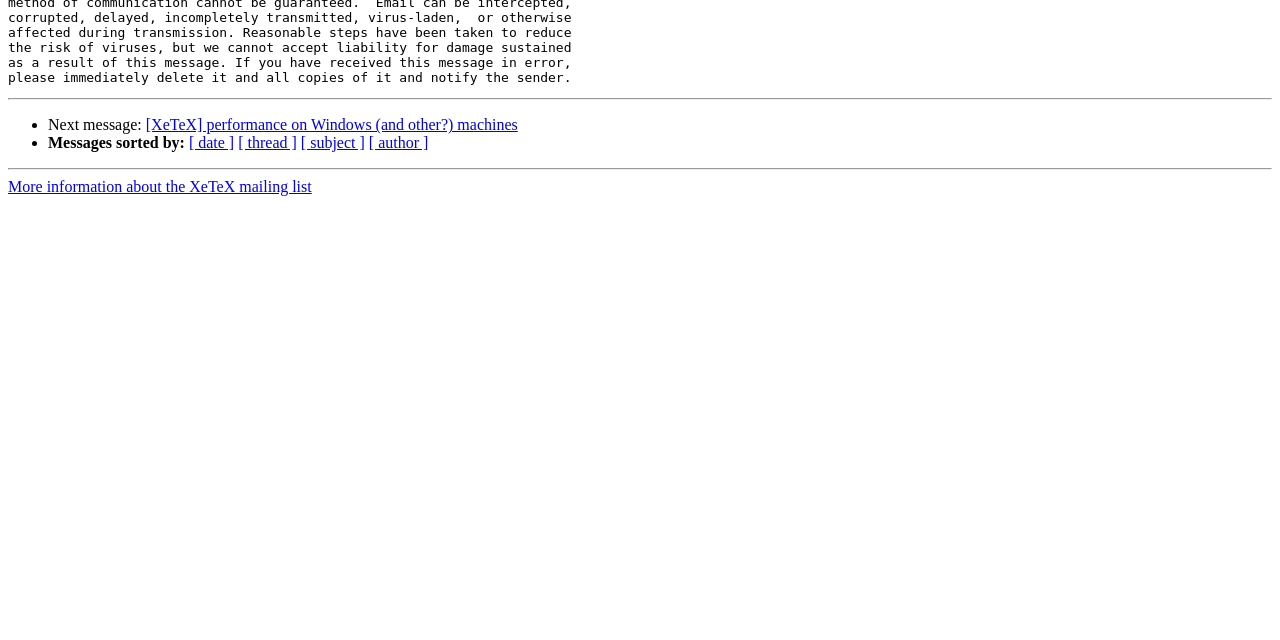For the given element description [ date ], determine the bounding box coordinates of the UI element. The coordinates should follow the format (top-left x, top-left y, bottom-right x, bottom-right y) and be within the range of 0 to 1.

[0.148, 0.21, 0.183, 0.237]